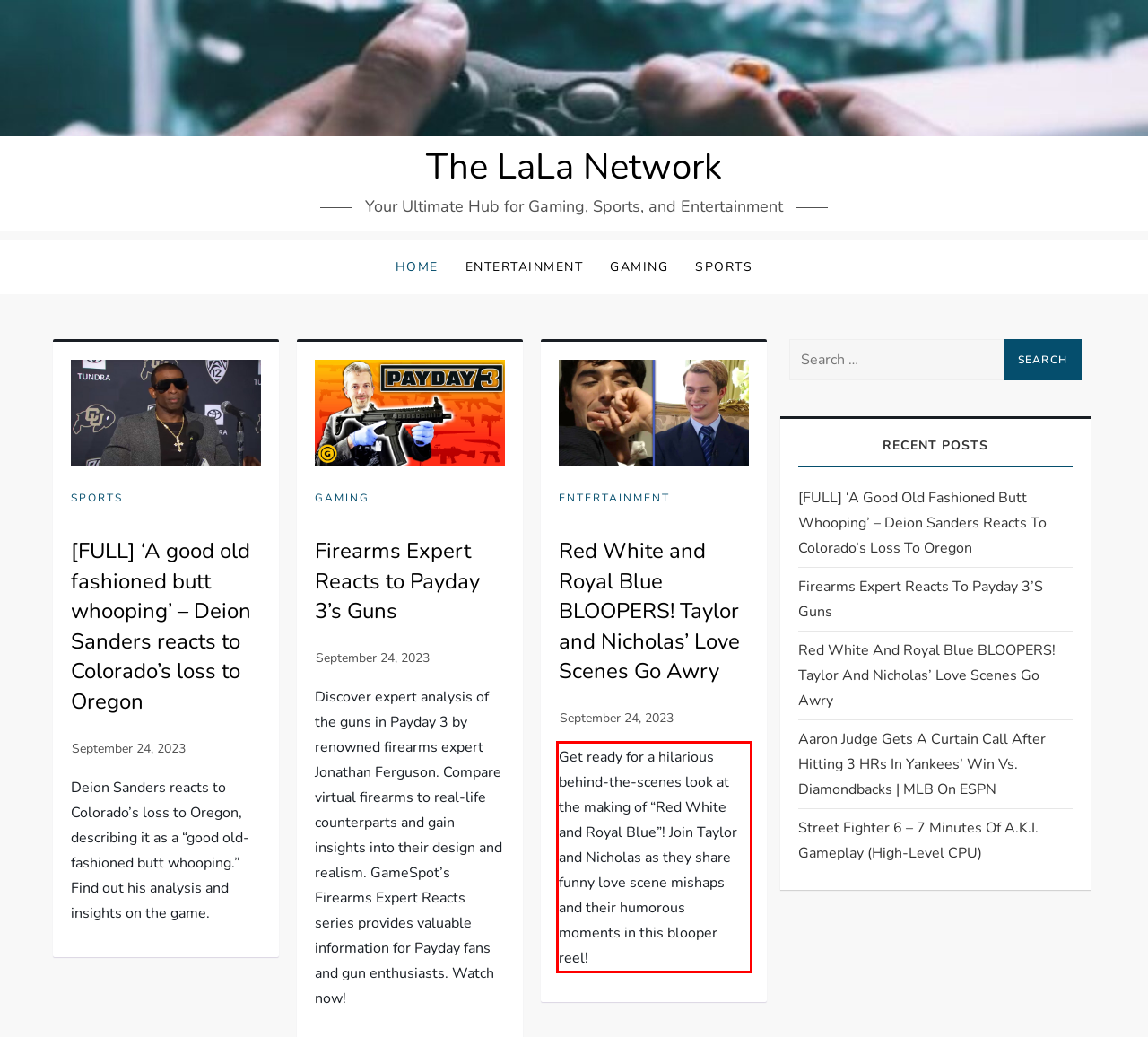Analyze the red bounding box in the provided webpage screenshot and generate the text content contained within.

Get ready for a hilarious behind-the-scenes look at the making of “Red White and Royal Blue”! Join Taylor and Nicholas as they share funny love scene mishaps and their humorous moments in this blooper reel!